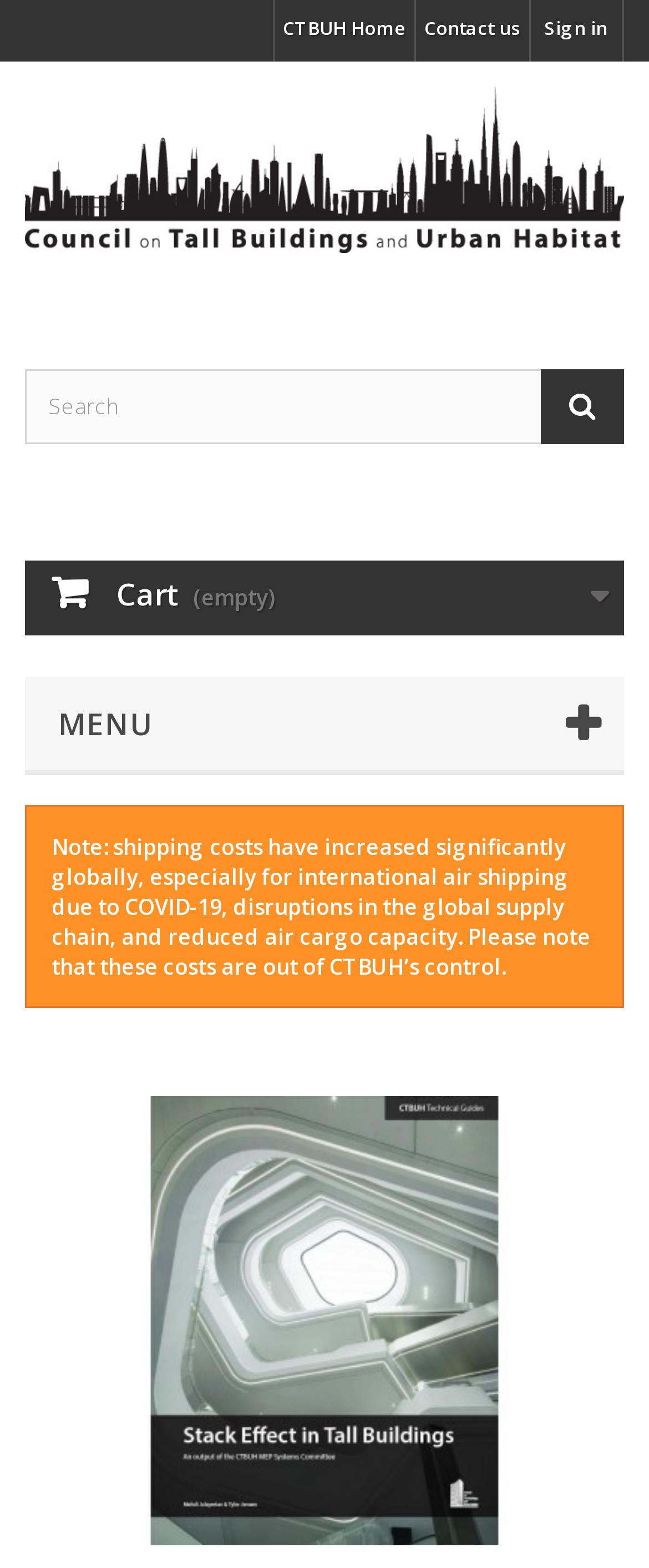What is the purpose of the textbox?
Based on the image, answer the question in a detailed manner.

I found the answer by looking at the textbox element with the label 'Search', which suggests that it is used for searching purposes.